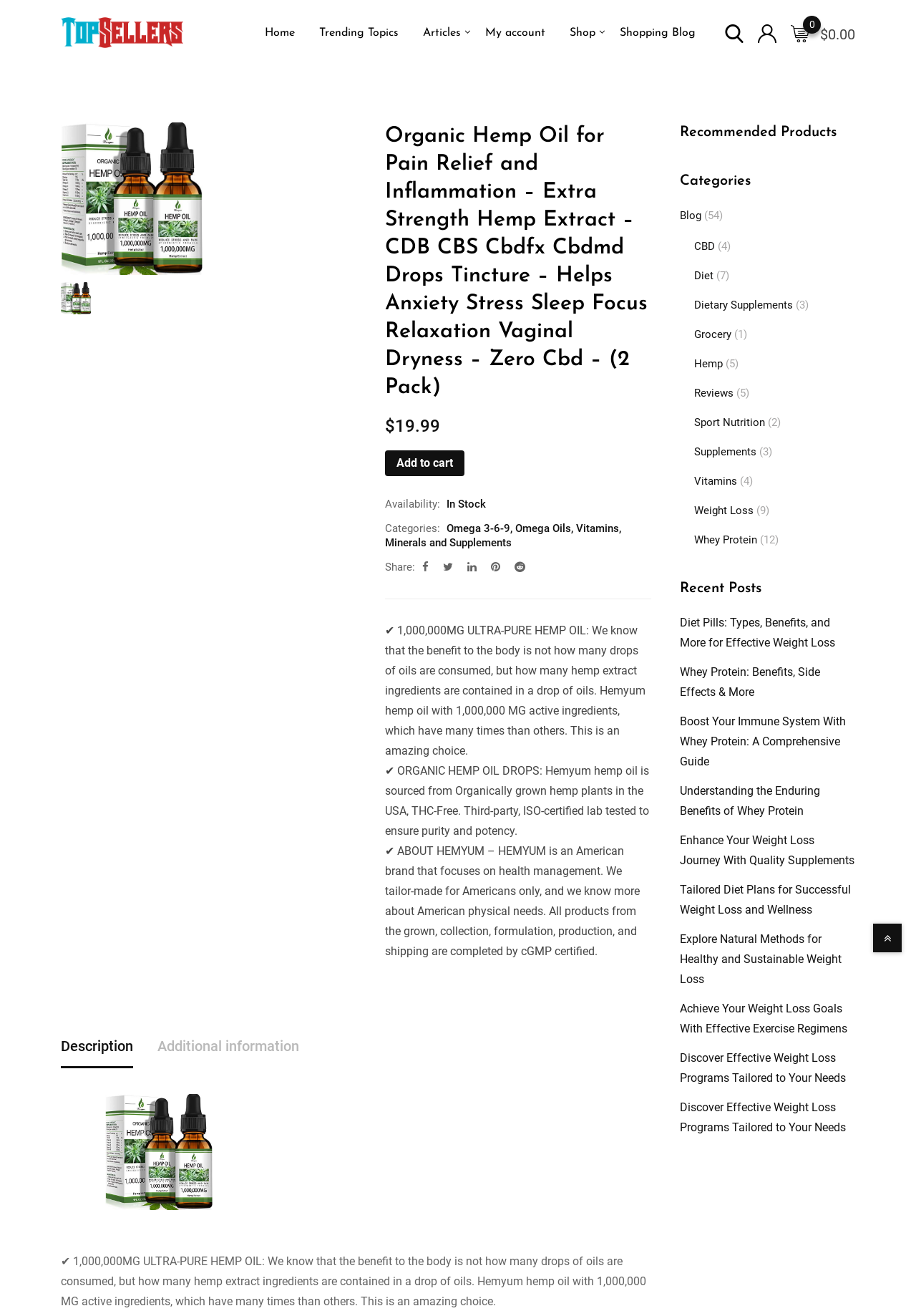Please identify the bounding box coordinates of where to click in order to follow the instruction: "Go to the 'Home' page".

[0.277, 0.0, 0.334, 0.049]